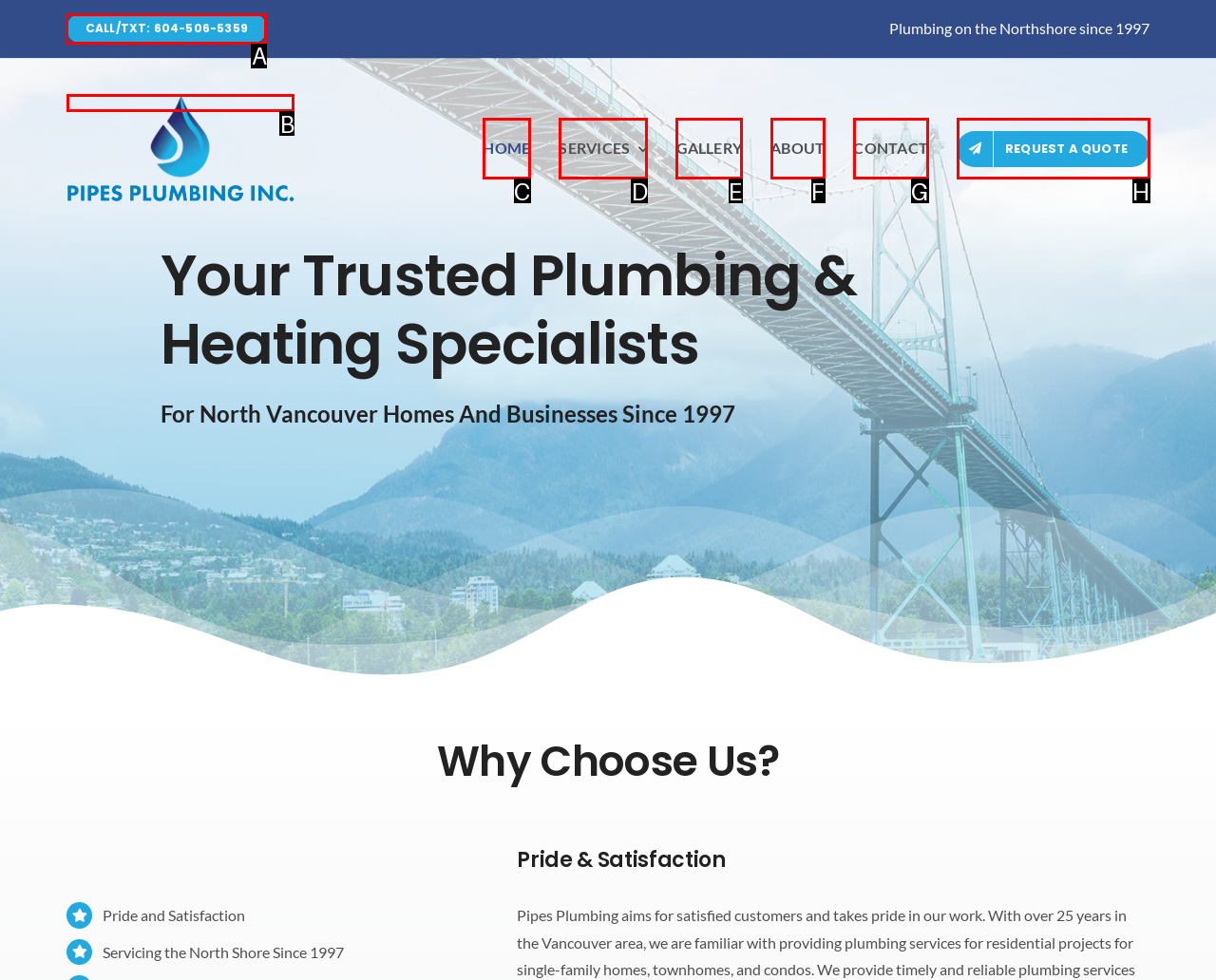Please identify the correct UI element to click for the task: Learn more about Avada Plumber Respond with the letter of the appropriate option.

B